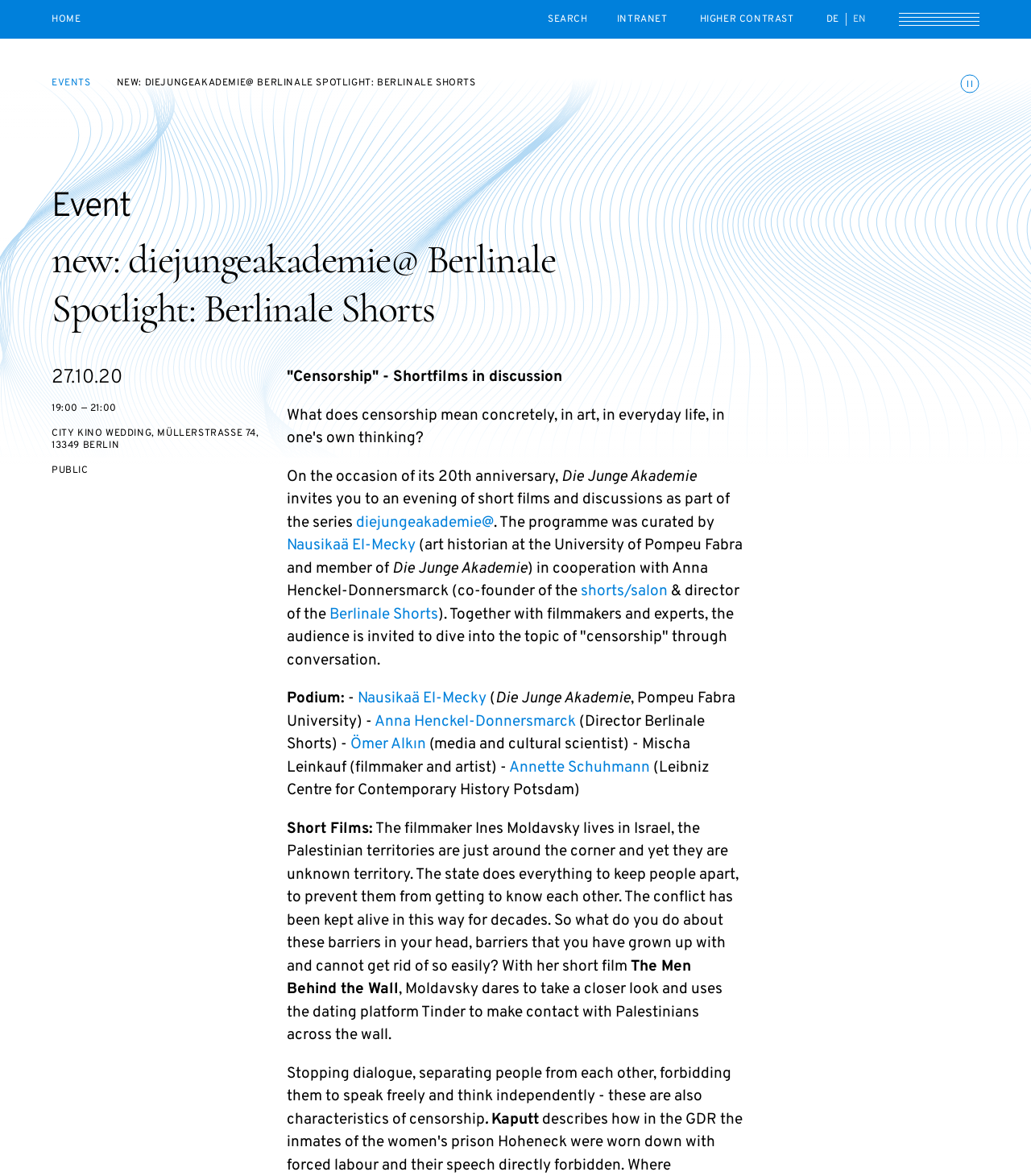Please find the bounding box coordinates for the clickable element needed to perform this instruction: "Click on the 'HOME' link".

[0.05, 0.011, 0.078, 0.022]